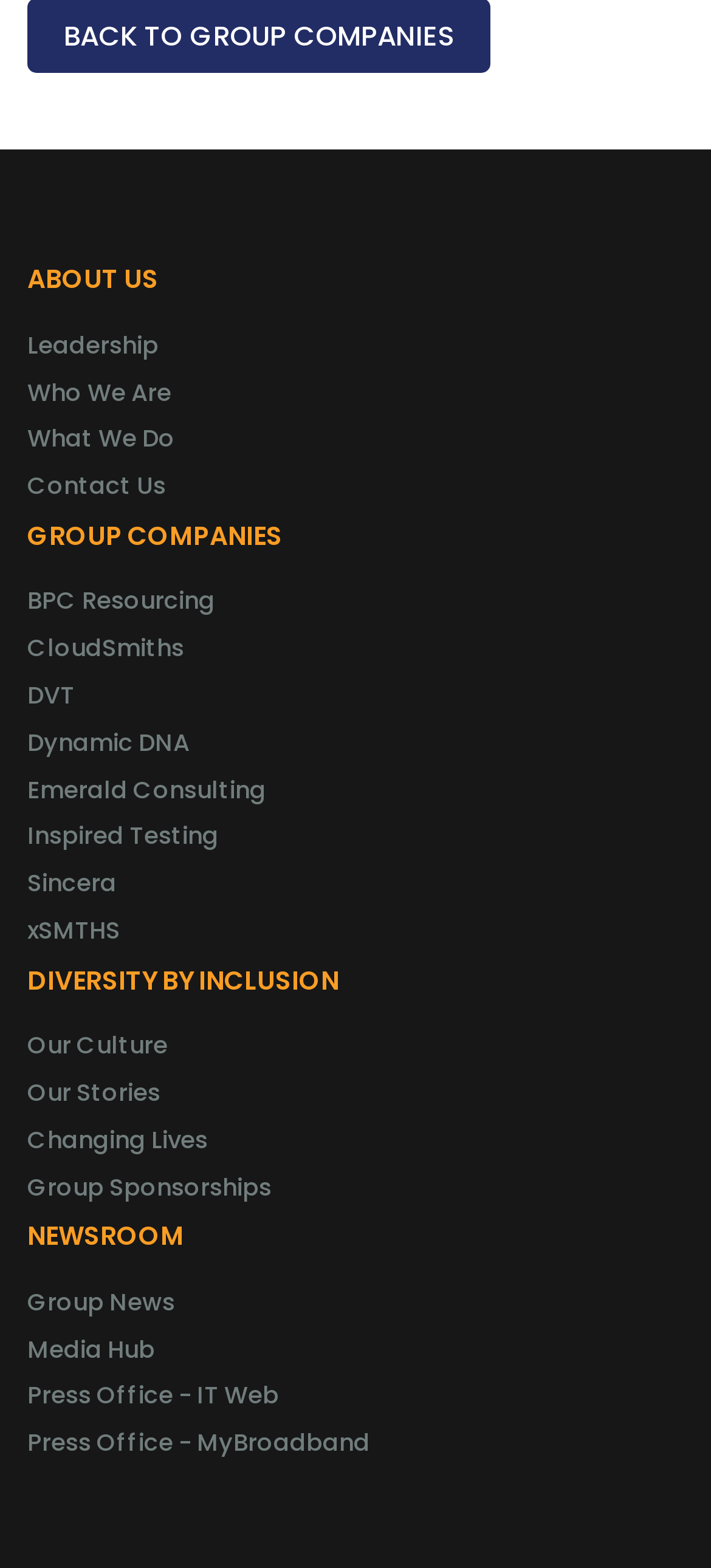How many group companies are listed?
Look at the screenshot and respond with a single word or phrase.

9